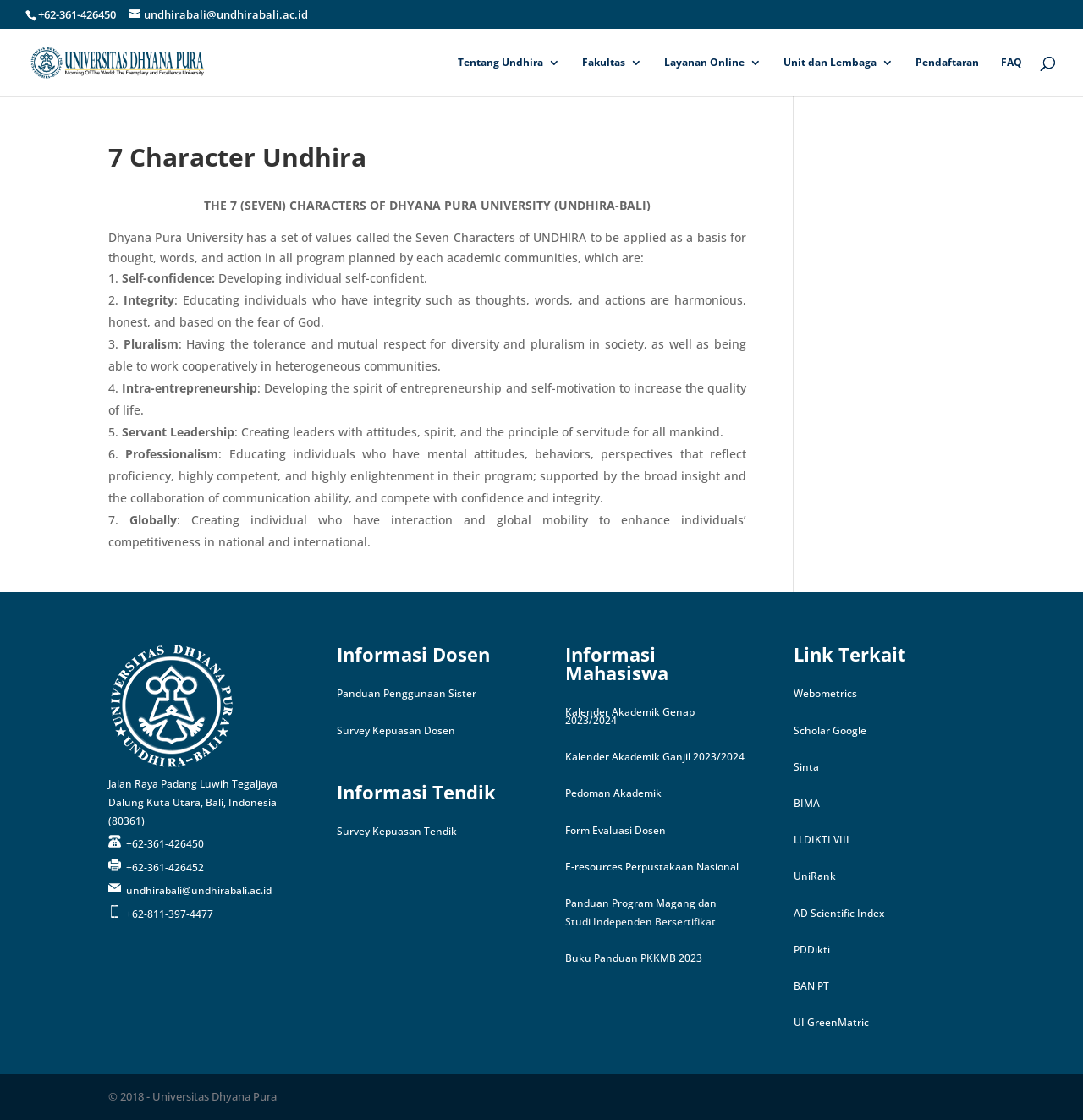Specify the bounding box coordinates of the area to click in order to follow the given instruction: "Click the 'Pendaftaran' link."

[0.845, 0.05, 0.904, 0.086]